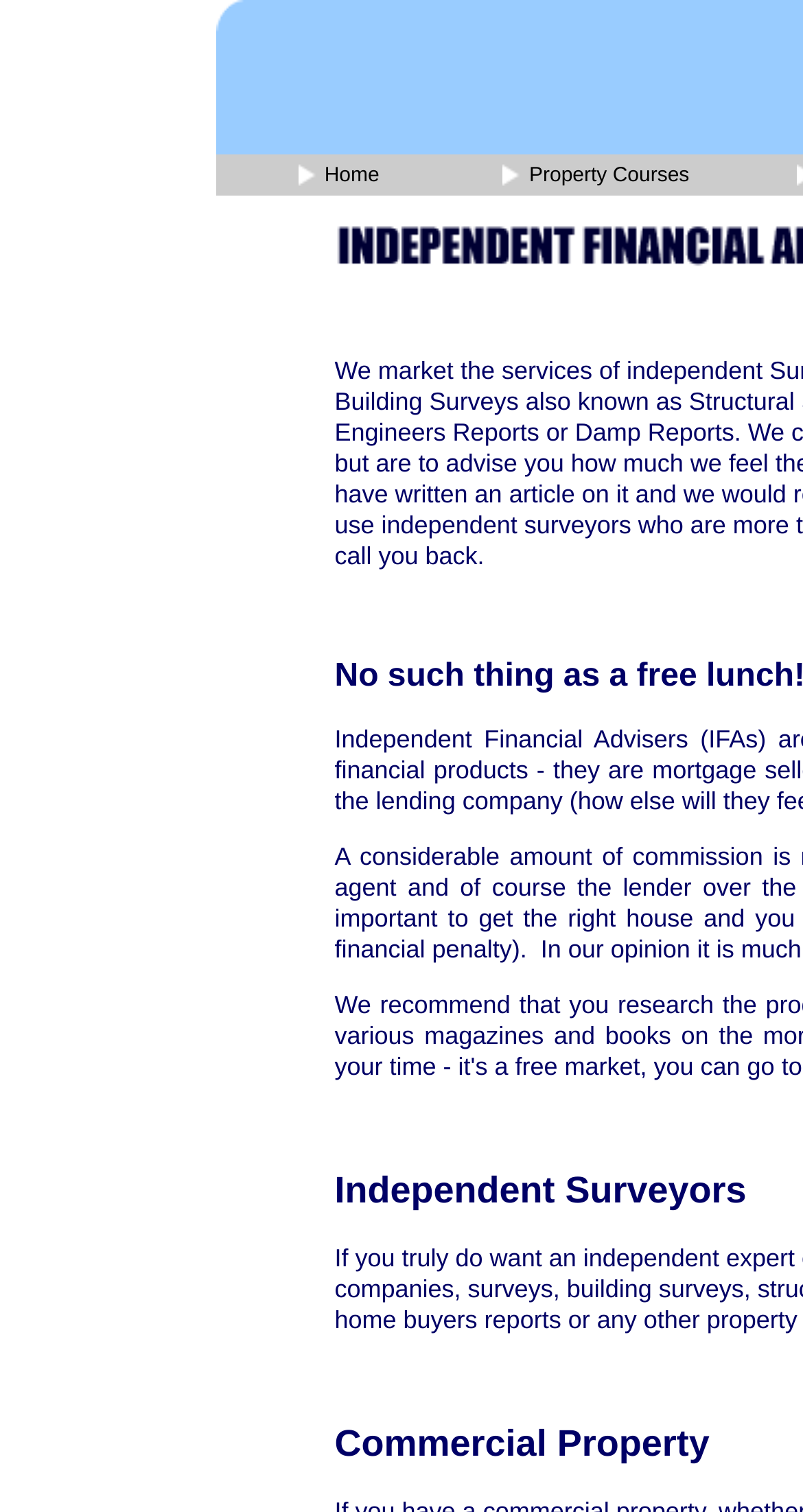How many menu items are on the top?
Utilize the information in the image to give a detailed answer to the question.

There are two menu items on the top, which can be determined by analyzing the layout table cells and their corresponding links. The two menu items are 'Home' and 'Property Courses'.